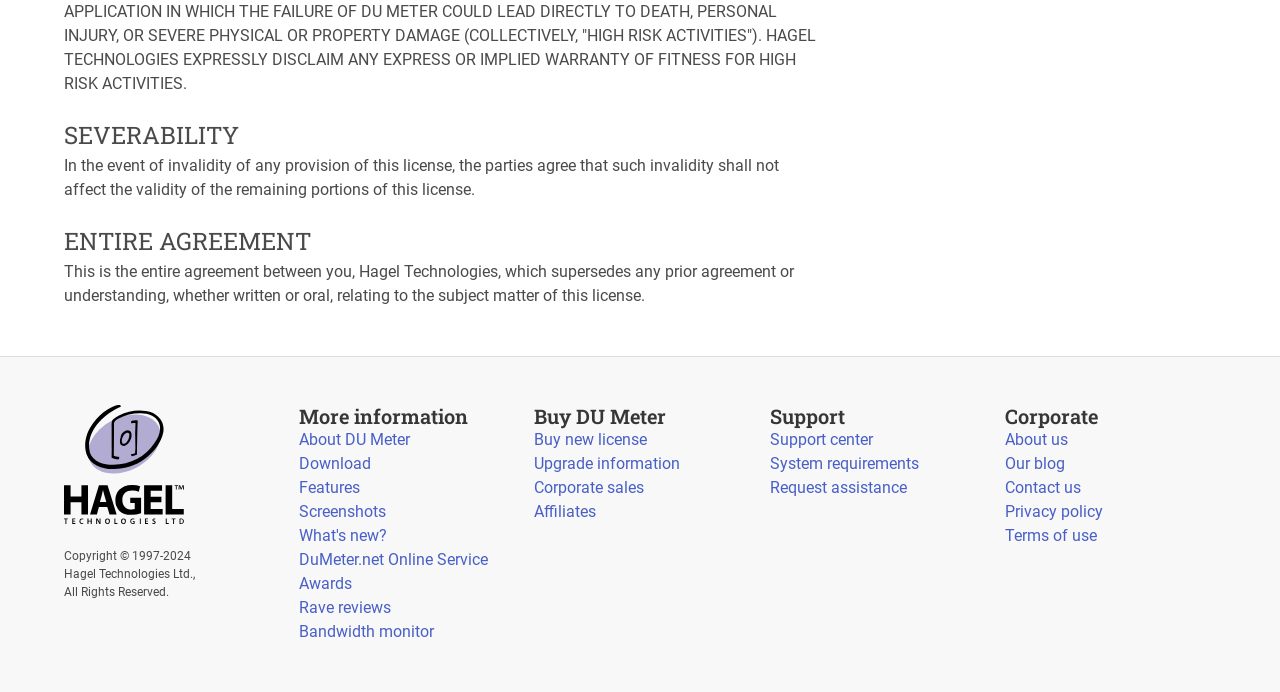Determine the bounding box coordinates of the area to click in order to meet this instruction: "View 'Screenshots'".

[0.234, 0.725, 0.302, 0.752]